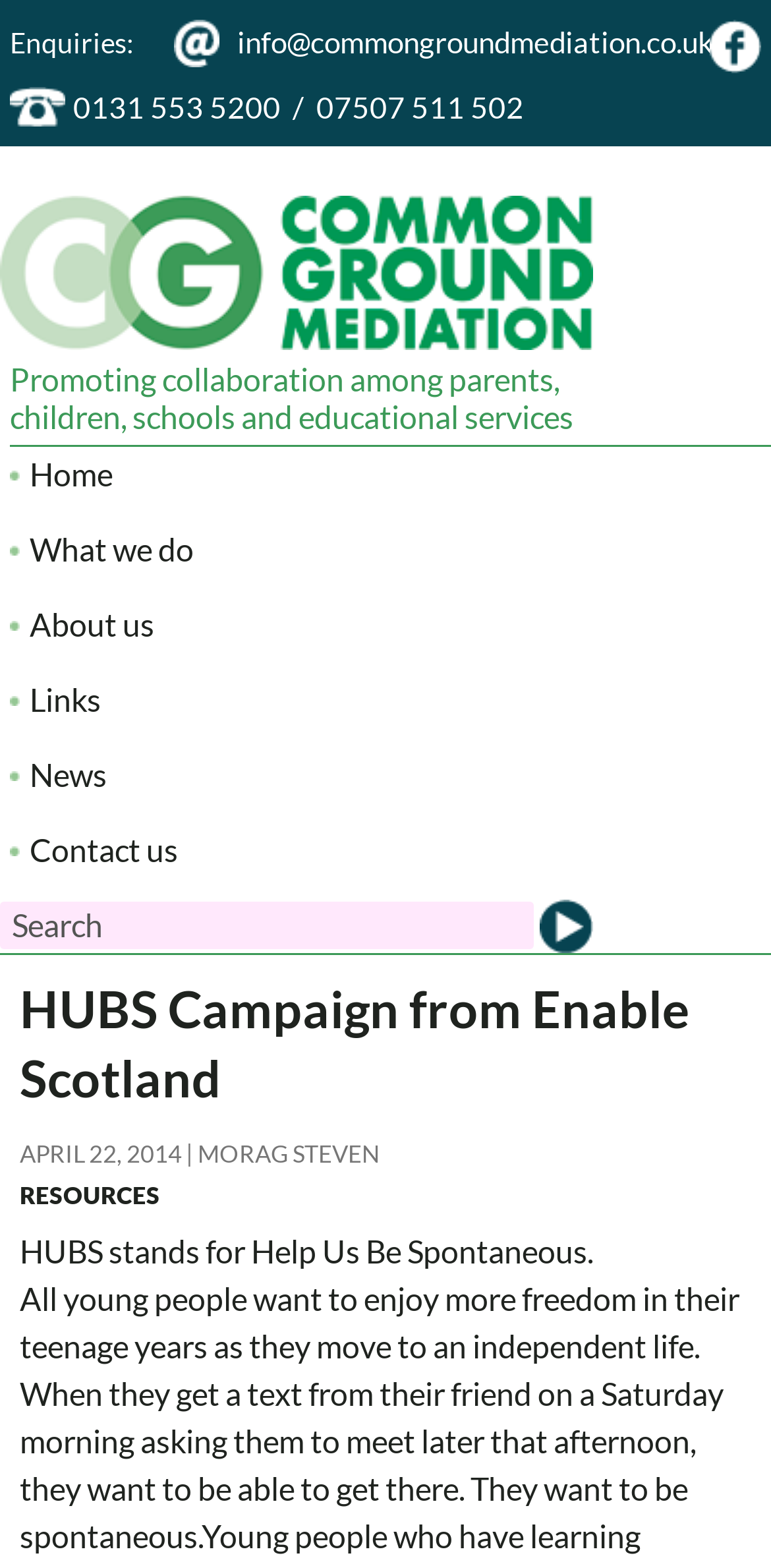Please give the bounding box coordinates of the area that should be clicked to fulfill the following instruction: "Go to the Home page". The coordinates should be in the format of four float numbers from 0 to 1, i.e., [left, top, right, bottom].

[0.013, 0.285, 0.192, 0.321]